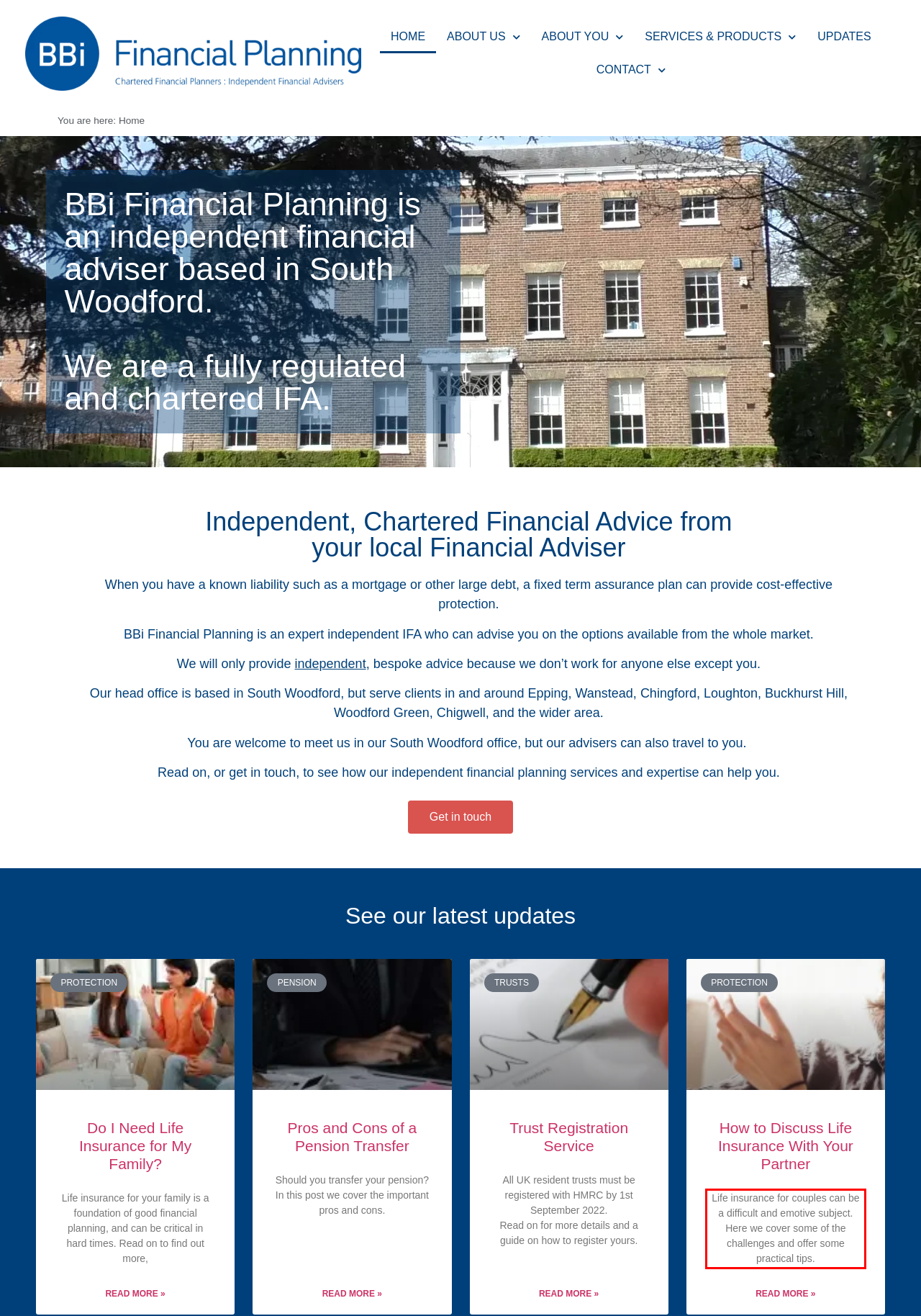There is a UI element on the webpage screenshot marked by a red bounding box. Extract and generate the text content from within this red box.

Life insurance for couples can be a difficult and emotive subject. Here we cover some of the challenges and offer some practical tips.